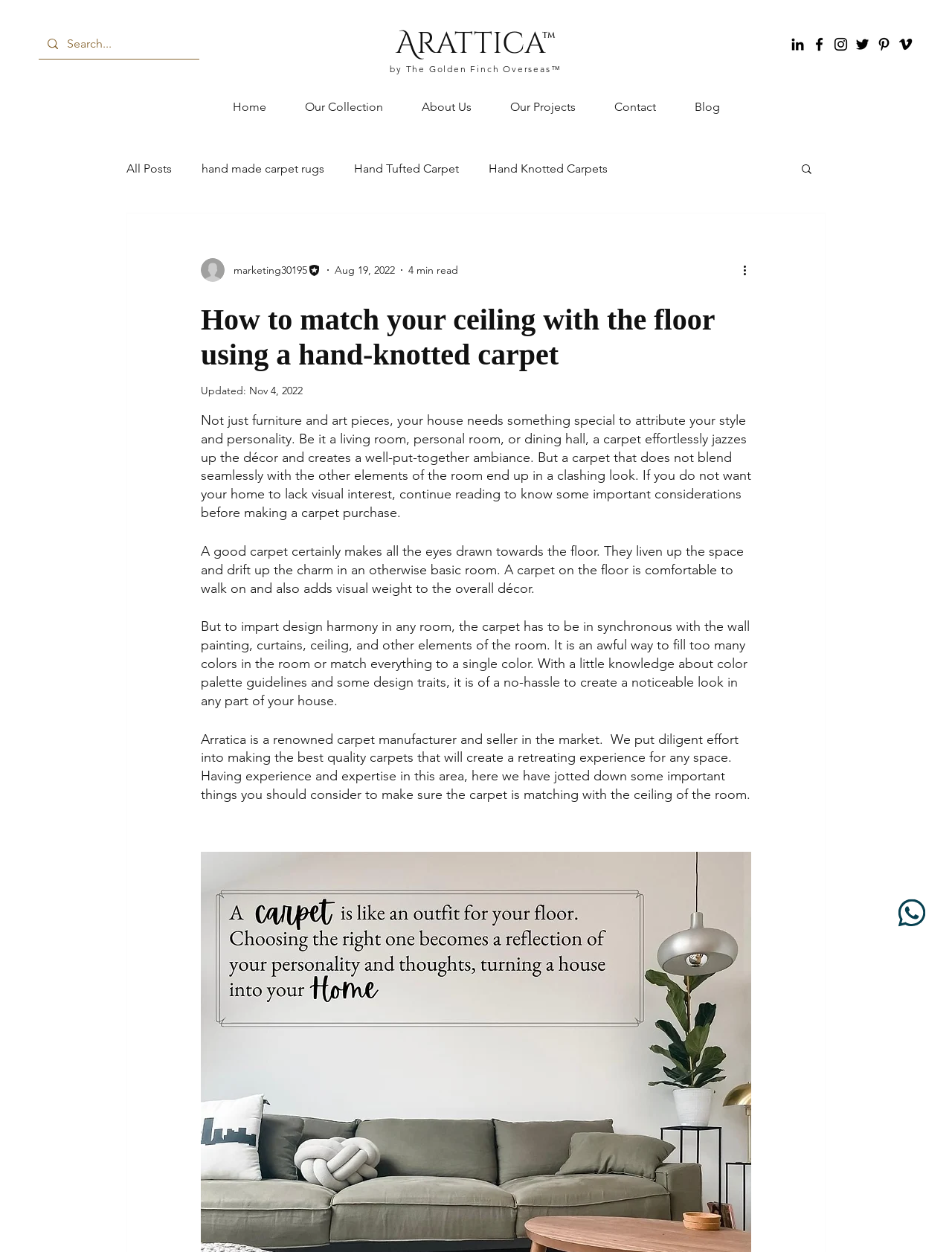Give a one-word or short phrase answer to the question: 
How many minutes does it take to read the blog post?

4 min